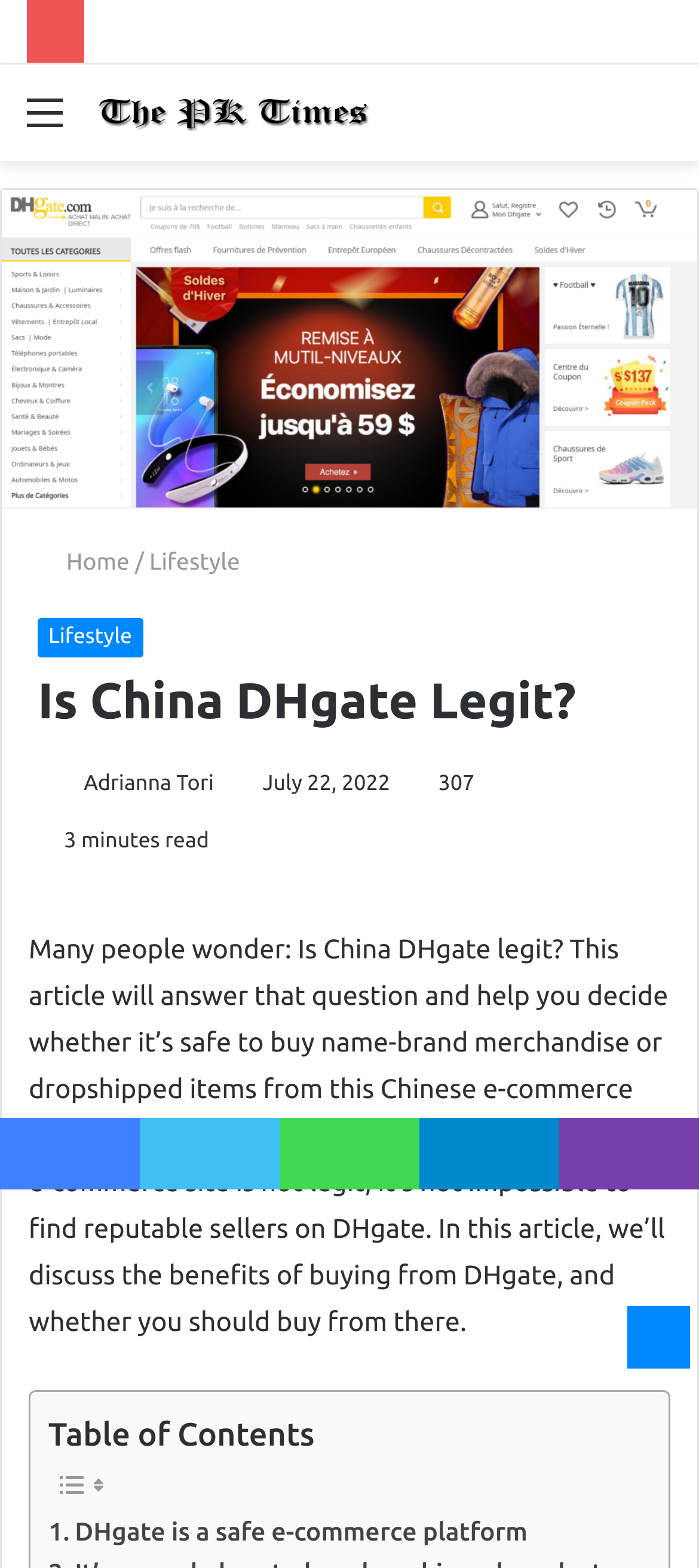Offer a meticulous description of the webpage's structure and content.

The webpage is an article titled "Is China DHgate Legit?" from The PK Times. At the top, there is a navigation menu with a "Menu" link on the left and a "Search for" link on the right, accompanied by a search icon. Below the navigation menu, there is a header section with a logo of The PK Times on the left and a search bar on the right.

The main content of the article starts with a heading "Is China DHgate Legit?" followed by a photo of the author, Adrianna Tori, and the publication date, July 22, 2022. The article's introduction is a brief summary of the content, which discusses the legitimacy of DHgate, a Chinese e-commerce site.

Below the introduction, there is a table of contents section, accompanied by two small icons. The main article content follows, which is a lengthy text discussing the benefits and safety of buying from DHgate.

At the bottom of the page, there are social media links to Facebook, Twitter, WhatsApp, Telegram, and Viber, aligned horizontally. A "Back to top" button is located at the bottom right corner of the page.